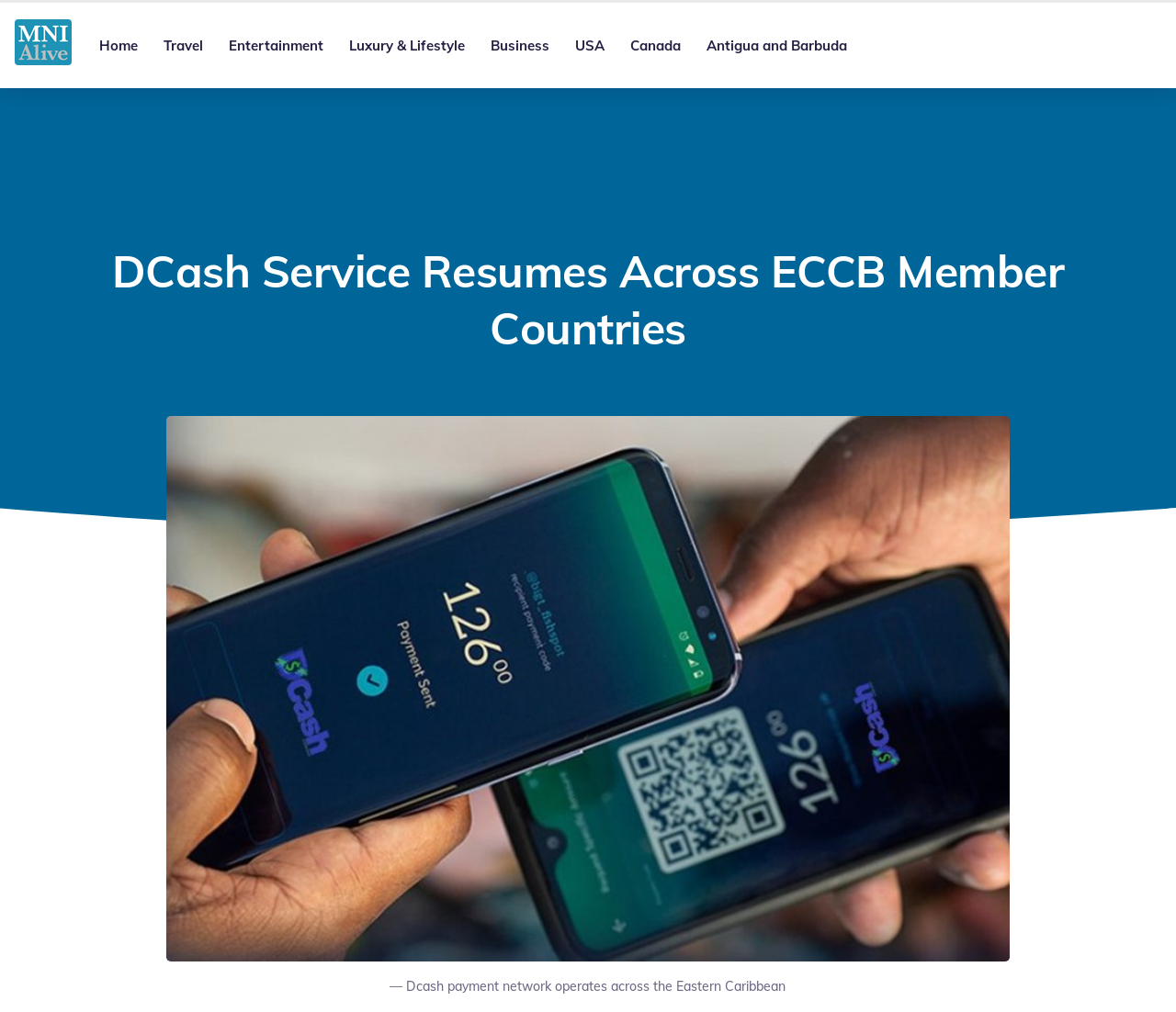Determine the title of the webpage and give its text content.

DCash Service Resumes Across ECCB Member Countries